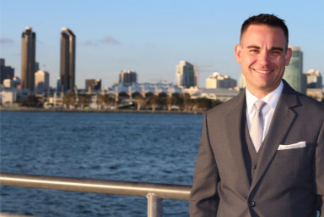What is the color of the man's tie?
Please answer the question with as much detail and depth as you can.

The man's attire includes a crisp white shirt with a light gray tie, which adds to his professional and approachable demeanor.